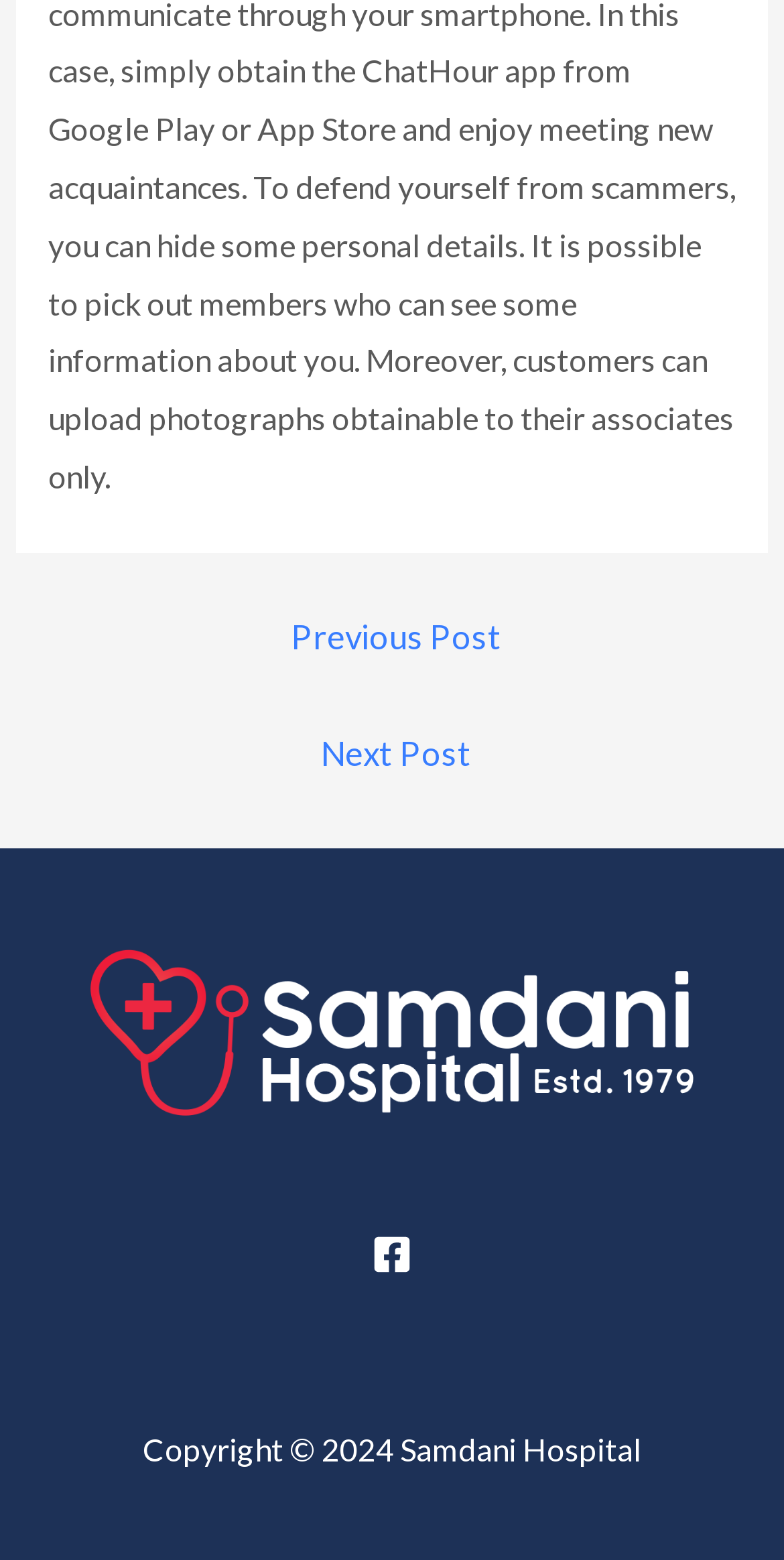Extract the bounding box for the UI element that matches this description: "Language".

None